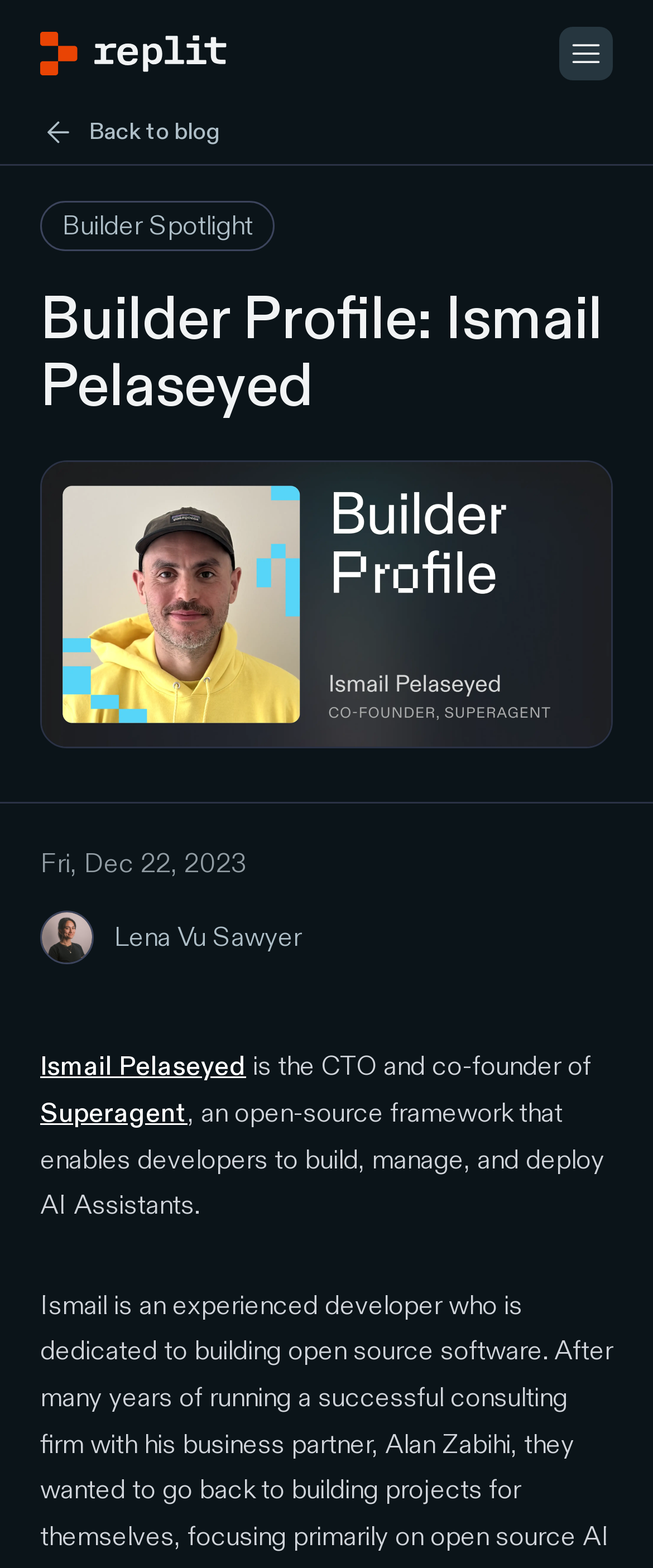Identify the bounding box coordinates of the region I need to click to complete this instruction: "View Features".

[0.062, 0.201, 0.938, 0.238]